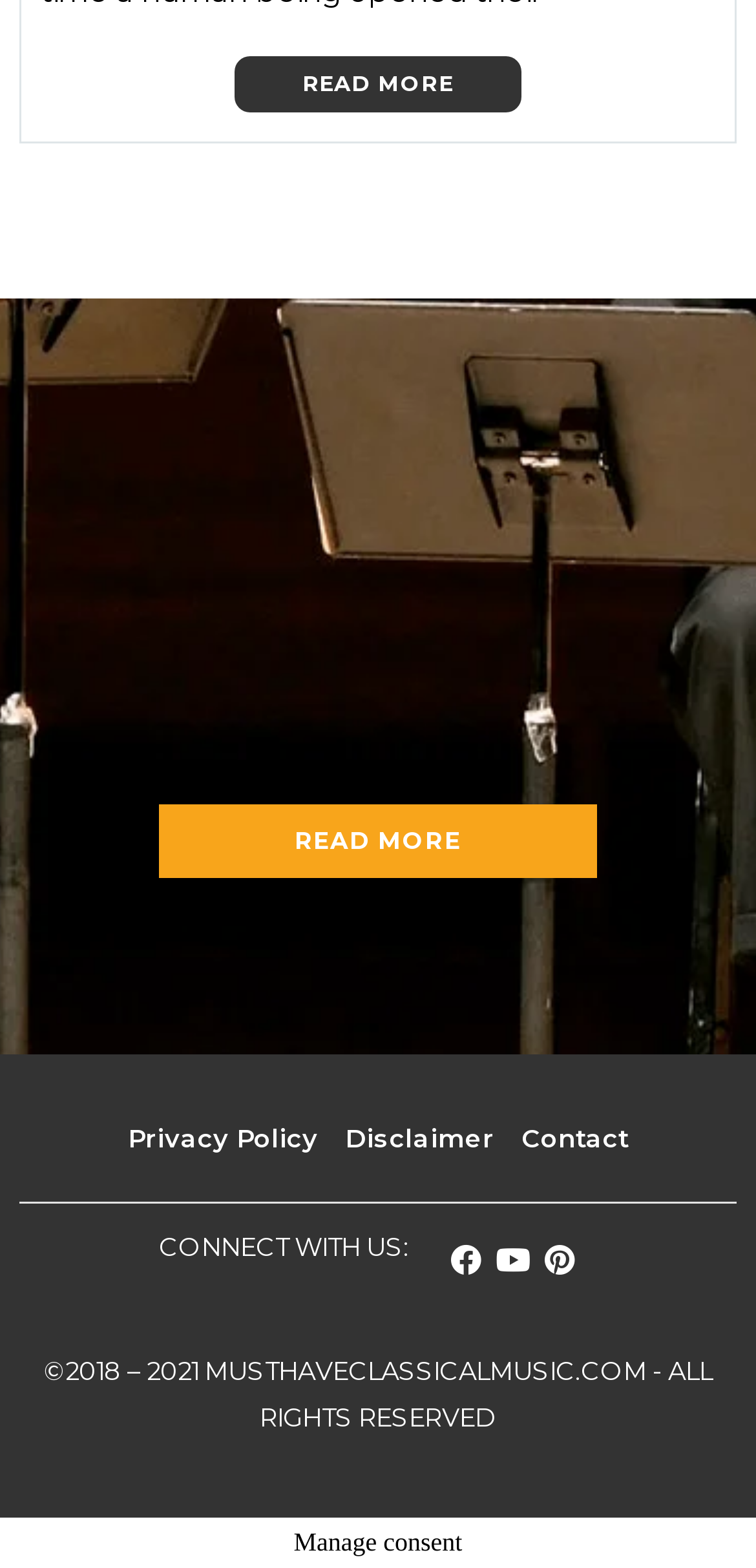Could you specify the bounding box coordinates for the clickable section to complete the following instruction: "Visit the Events Gallery"?

None